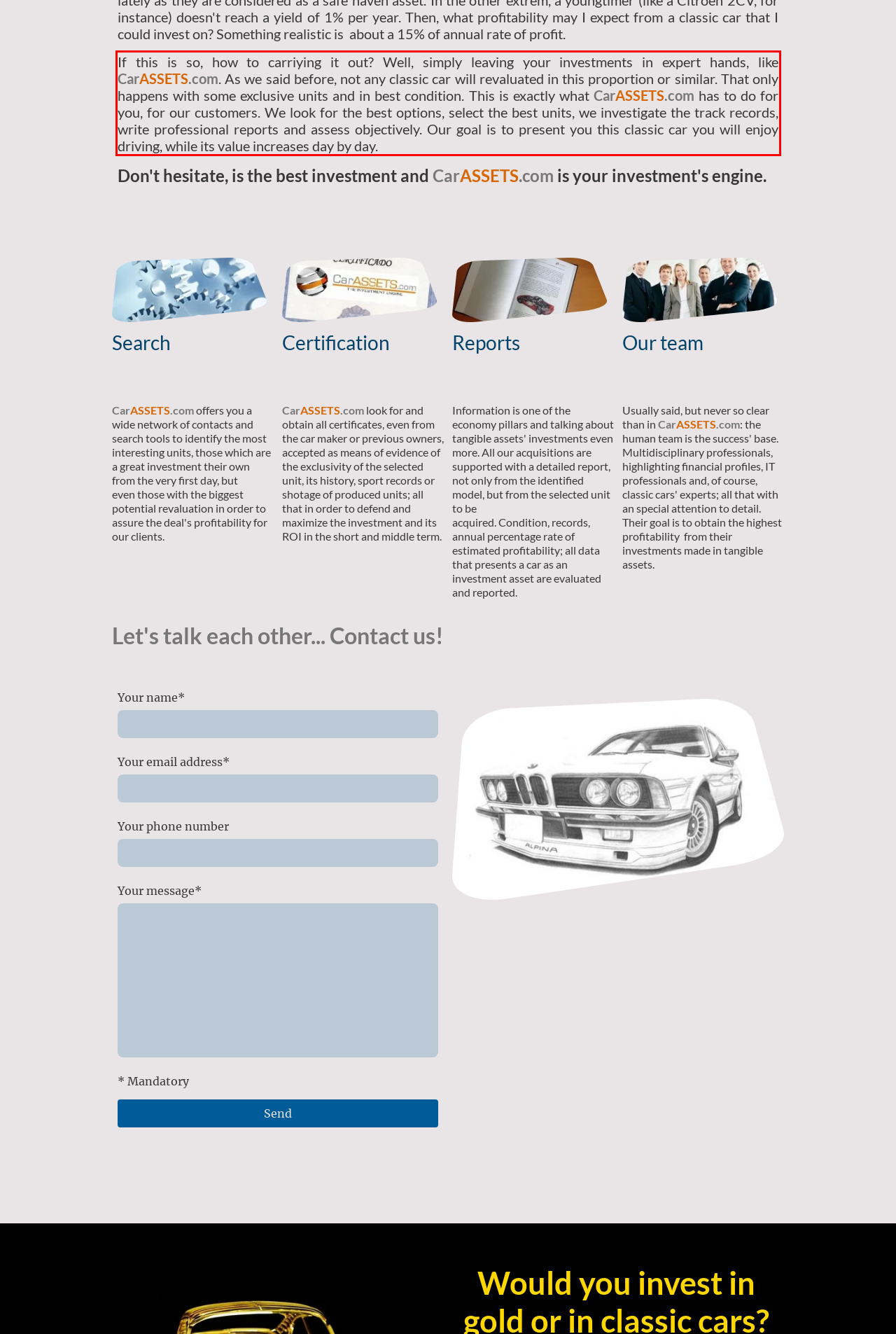Examine the webpage screenshot and use OCR to obtain the text inside the red bounding box.

If this is so, how to carriying it out? Well, simply leaving your investments in expert hands, like CarASSETS.com. As we said before, not any classic car will revaluated in this proportion or similar. That only happens with some exclusive units and in best condition. This is exactly what CarASSETS.com has to do for you, for our customers. We look for the best options, select the best units, we investigate the track records, write professional reports and assess objectively. Our goal is to present you this classic car you will enjoy driving, while its value increases day by day.